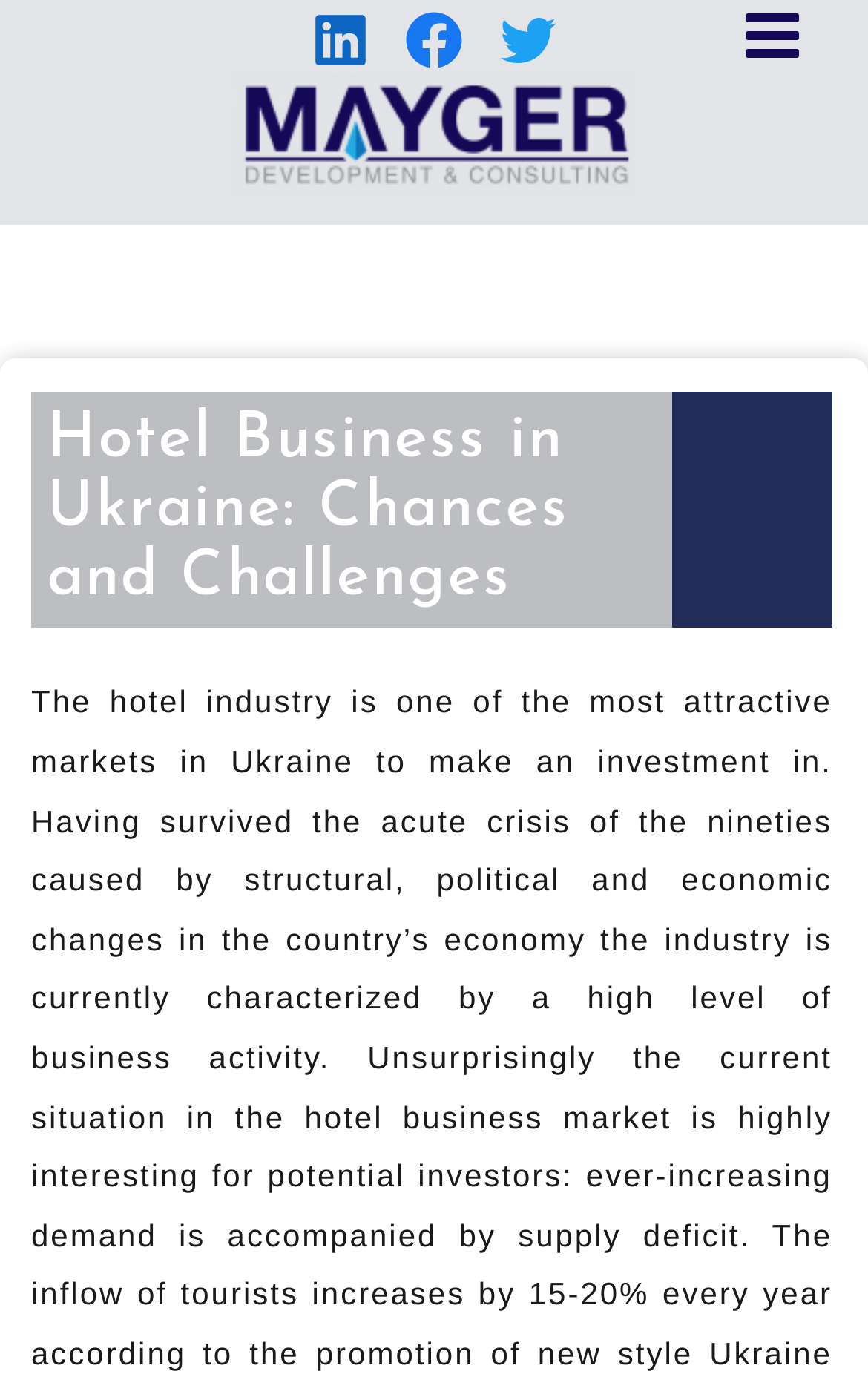What is the company name in the logo?
Respond with a short answer, either a single word or a phrase, based on the image.

MAYGER